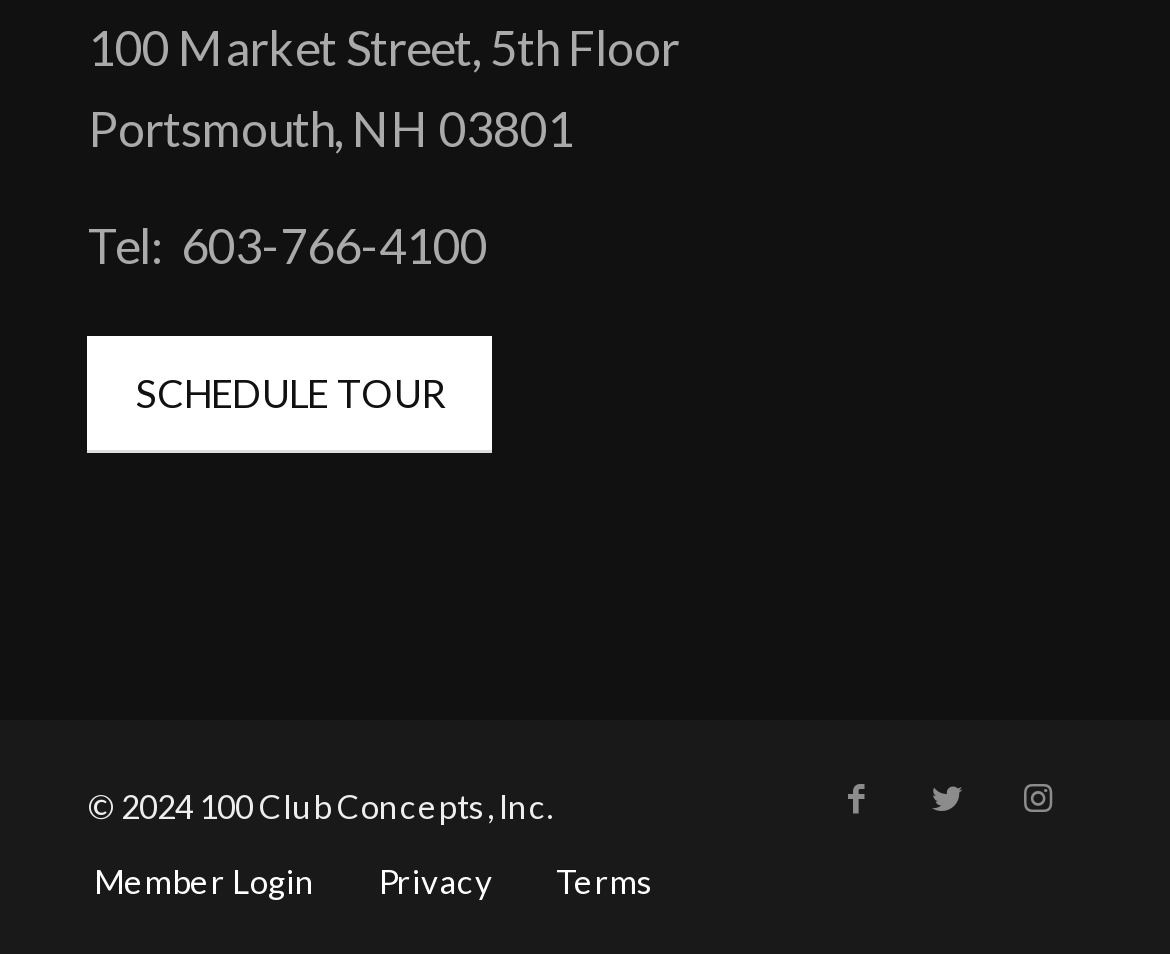Locate the bounding box of the UI element described by: "Instagram" in the given webpage screenshot.

[0.848, 0.791, 0.925, 0.885]